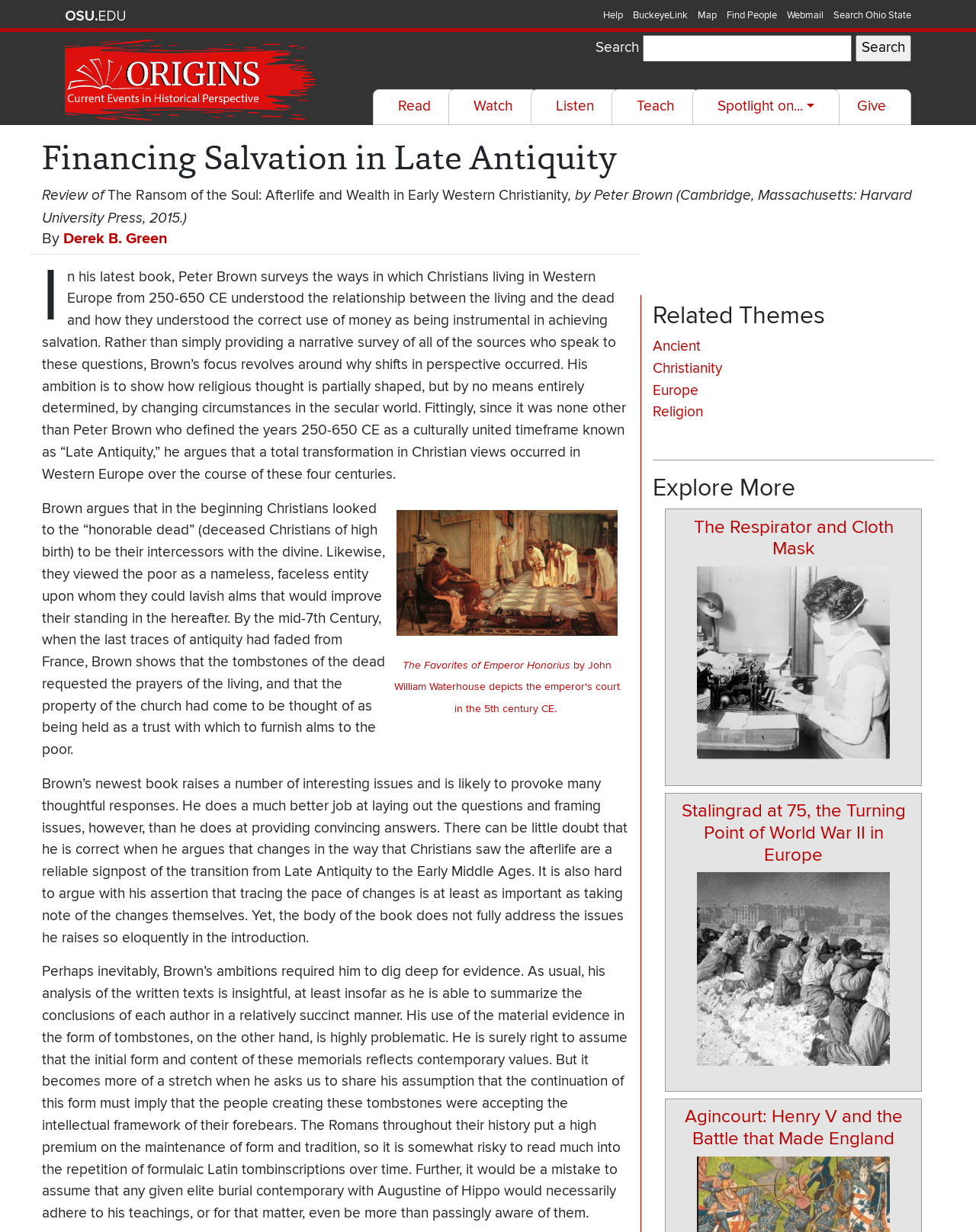Summarize the webpage with intricate details.

The webpage is about a book review of "Financing Salvation in Late Antiquity" by Peter Brown. At the top, there is a navigation bar with links to various Ohio State University websites, including the university's main website, help, BuckeyeLink, map, find people, and webmail. Below the navigation bar, there is a banner with a link to "Origins: Current Events in Historical Perspective" and an image associated with it.

On the left side, there is a search form with a search box and a search button. Below the search form, there is a main navigation menu with links to "Read", "Watch", "Listen", "Teach", "Spotlight on...", and "Give".

The main content of the webpage is a book review article. The article title "Financing Salvation in Late Antiquity" is displayed prominently at the top, followed by a review of the book written by Derek B. Green. The review discusses the book's content, including how Christians in Western Europe from 250-650 CE understood the relationship between the living and the dead and how they used money to achieve salvation. The review also critiques the book's approach to using material evidence, such as tombstones, to support its arguments.

The article includes an image of "The Favorites of Emperor Honorius by John William Waterhouse" with a caption describing the image. The image is placed within a table layout.

At the bottom of the article, there are links to related themes, including "Ancient", "Christianity", "Europe", and "Religion". There is also a section titled "Explore More" with links to other articles, including "The Respirator and Cloth Mask", "Stalingrad at 75, the Turning Point of World War II in Europe", and "Agincourt: Henry V and the Battle that Made England". Each of these links is accompanied by an image.